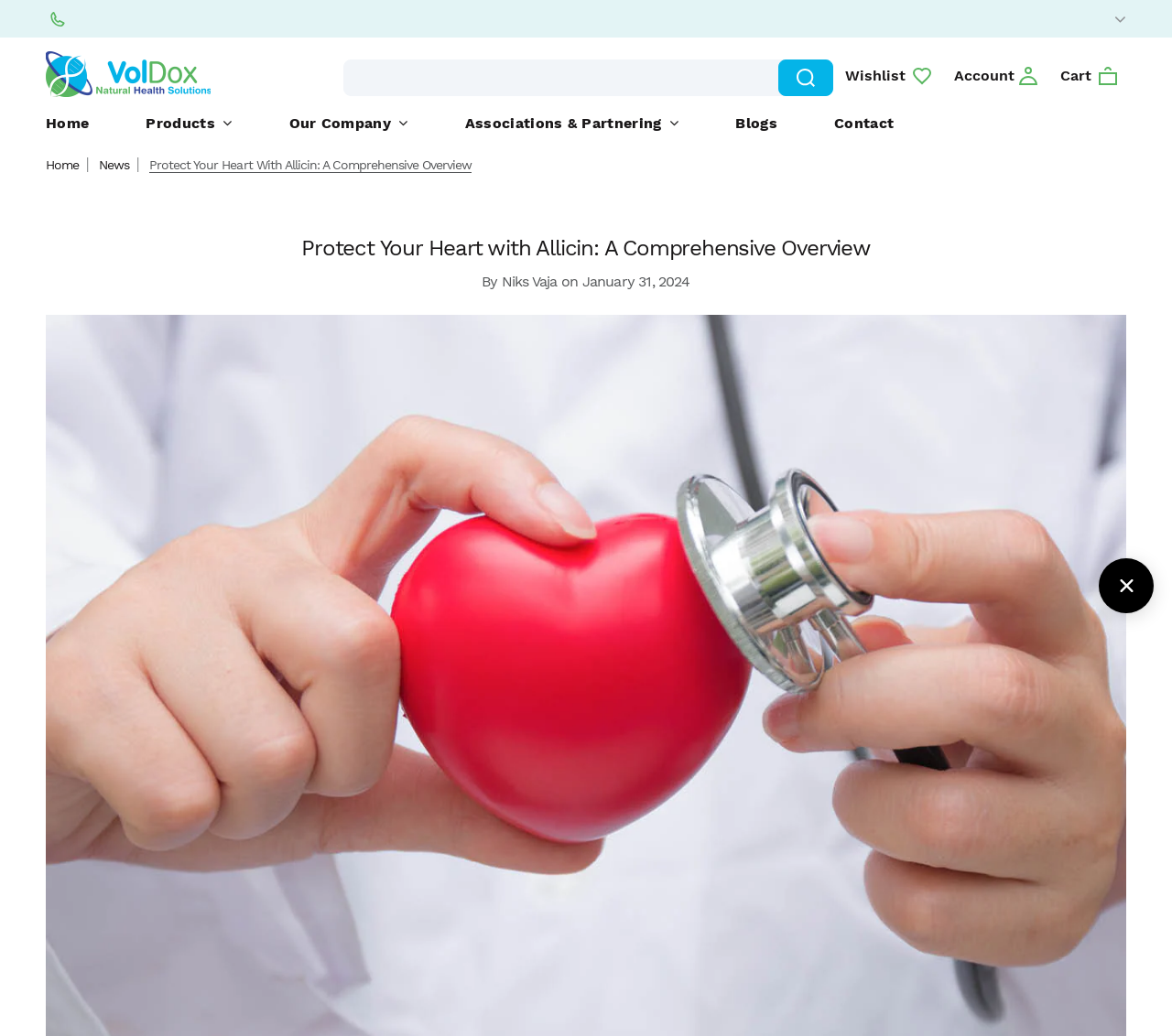Provide a one-word or short-phrase response to the question:
What is the purpose of the search box?

To search the website